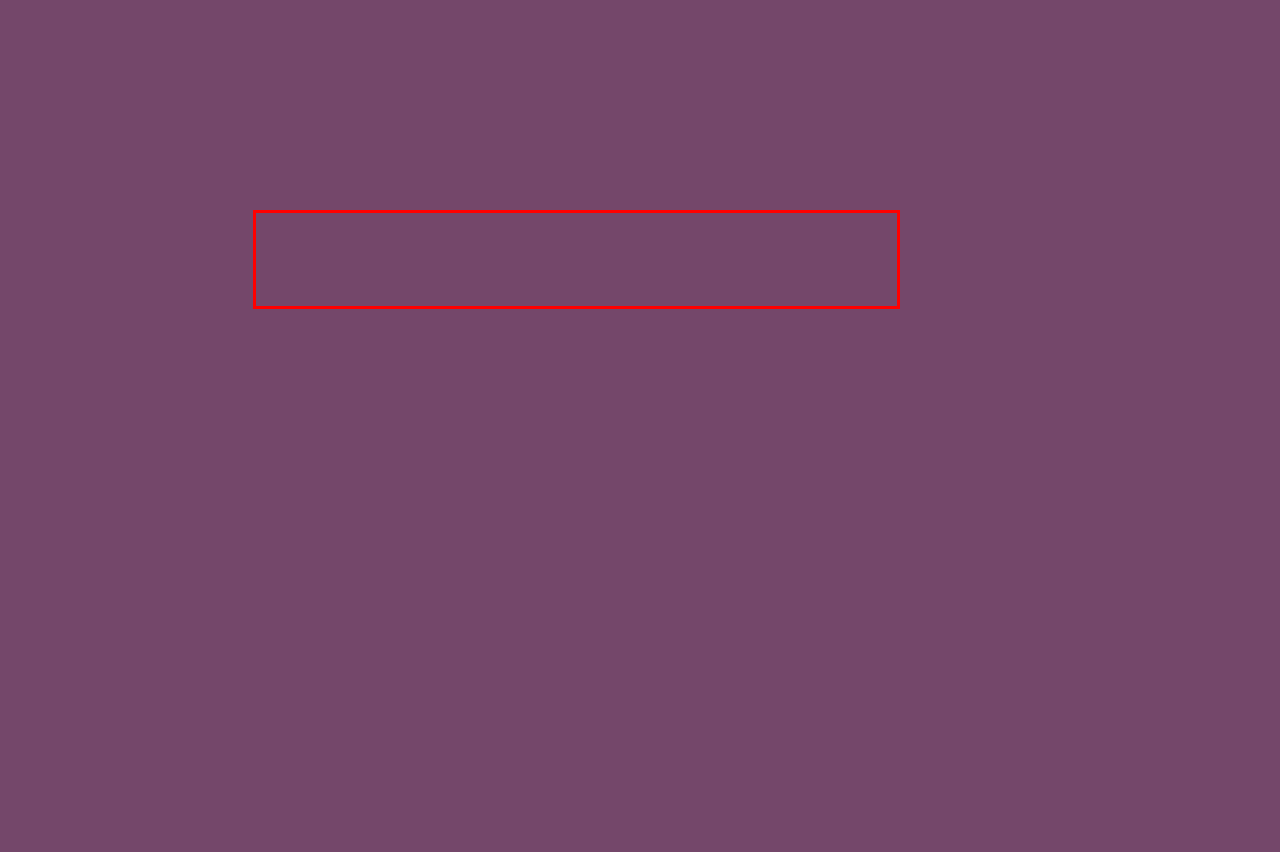Inspect the webpage screenshot that has a red bounding box and use OCR technology to read and display the text inside the red bounding box.

Yes, Louisiana’s open container law makes it a crime for any person to have an open container of alcohol in a vehicle. Louisiana law considers an open container to be an unsealed bottle, can, or flasks that contains an alcoholic beverage. This statute covers Amite City